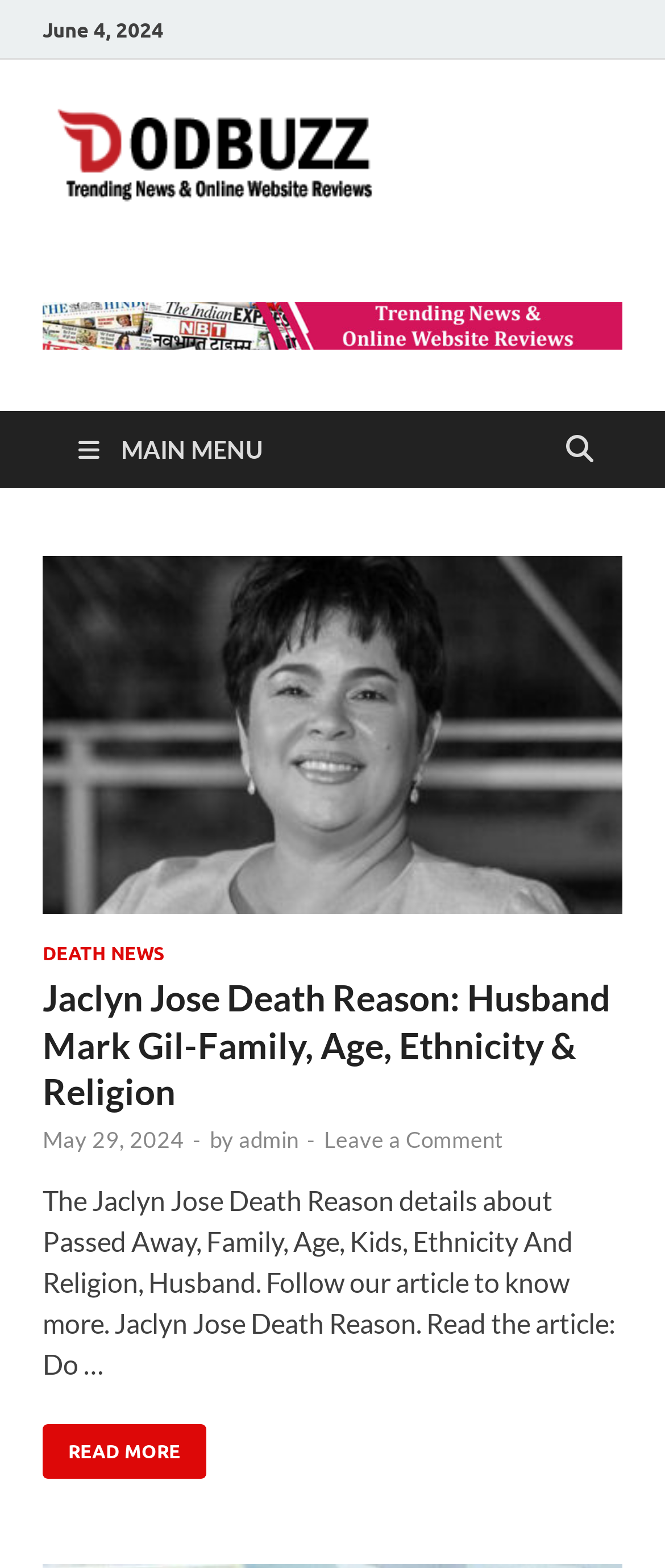What is the topic of the featured article?
Answer with a single word or short phrase according to what you see in the image.

Jaclyn Jose Death Reason